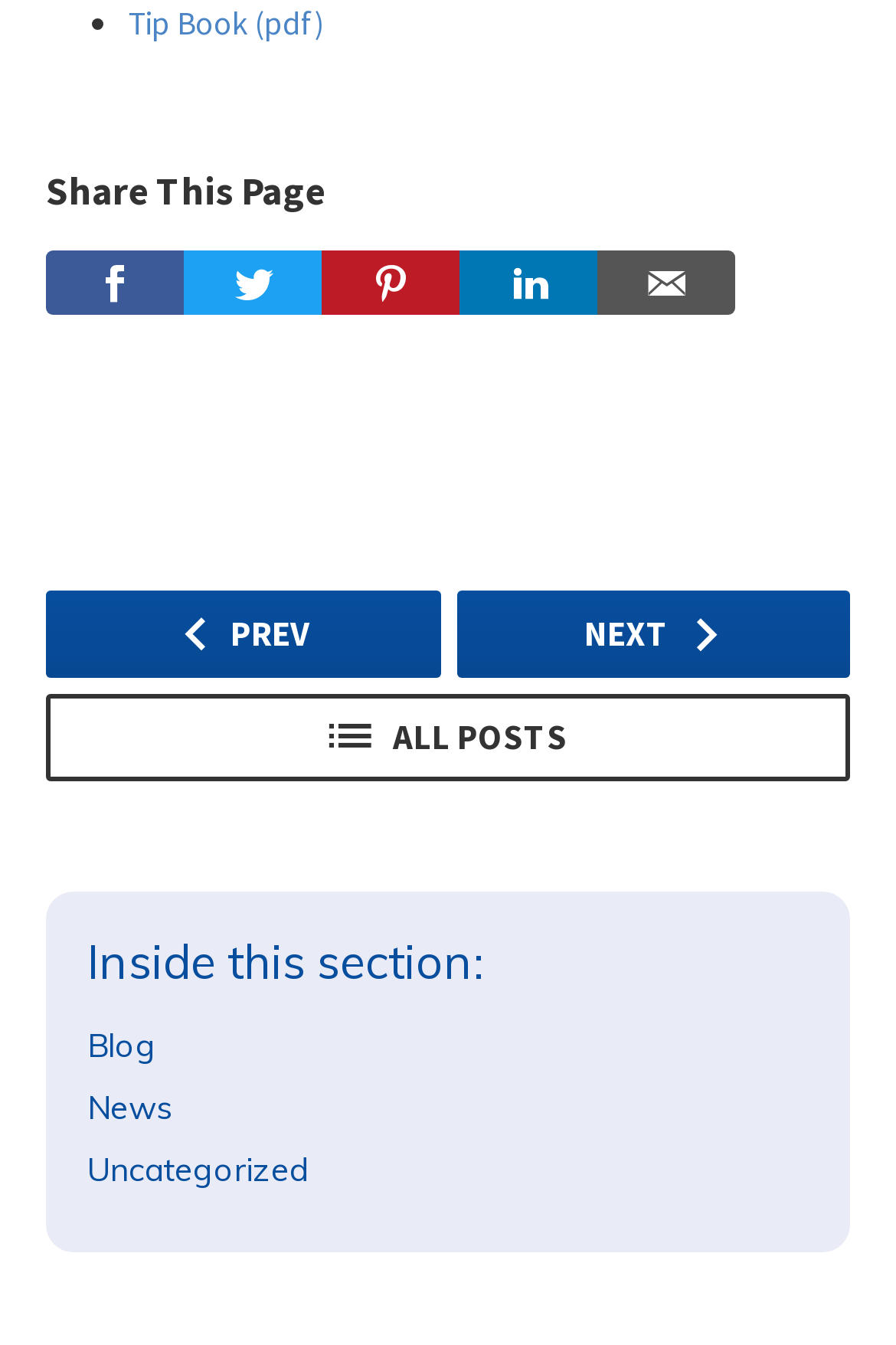What is the second link under 'Share This Page'?
Answer the question with just one word or phrase using the image.

Twitter